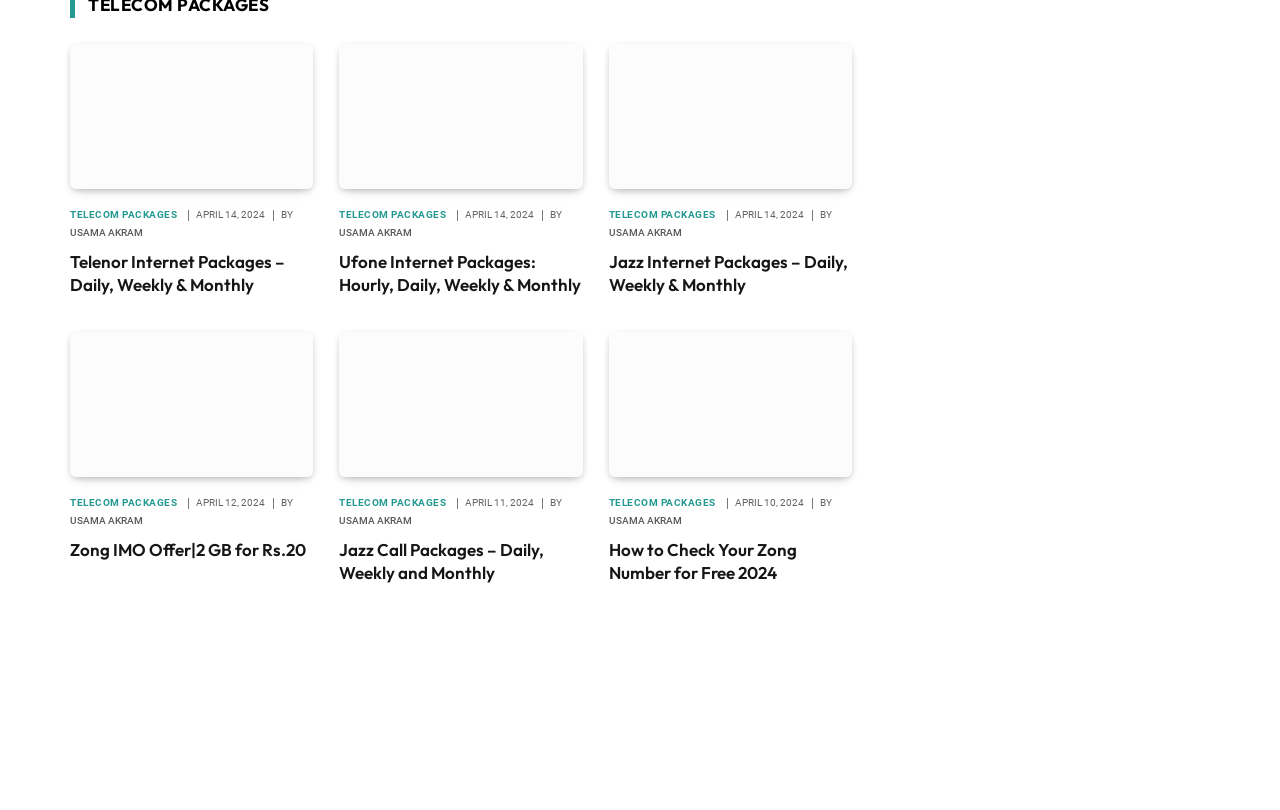What is the date of the first article?
Using the details shown in the screenshot, provide a comprehensive answer to the question.

The first article has a time element with the text 'APRIL 14, 2024', which indicates the date of the article.